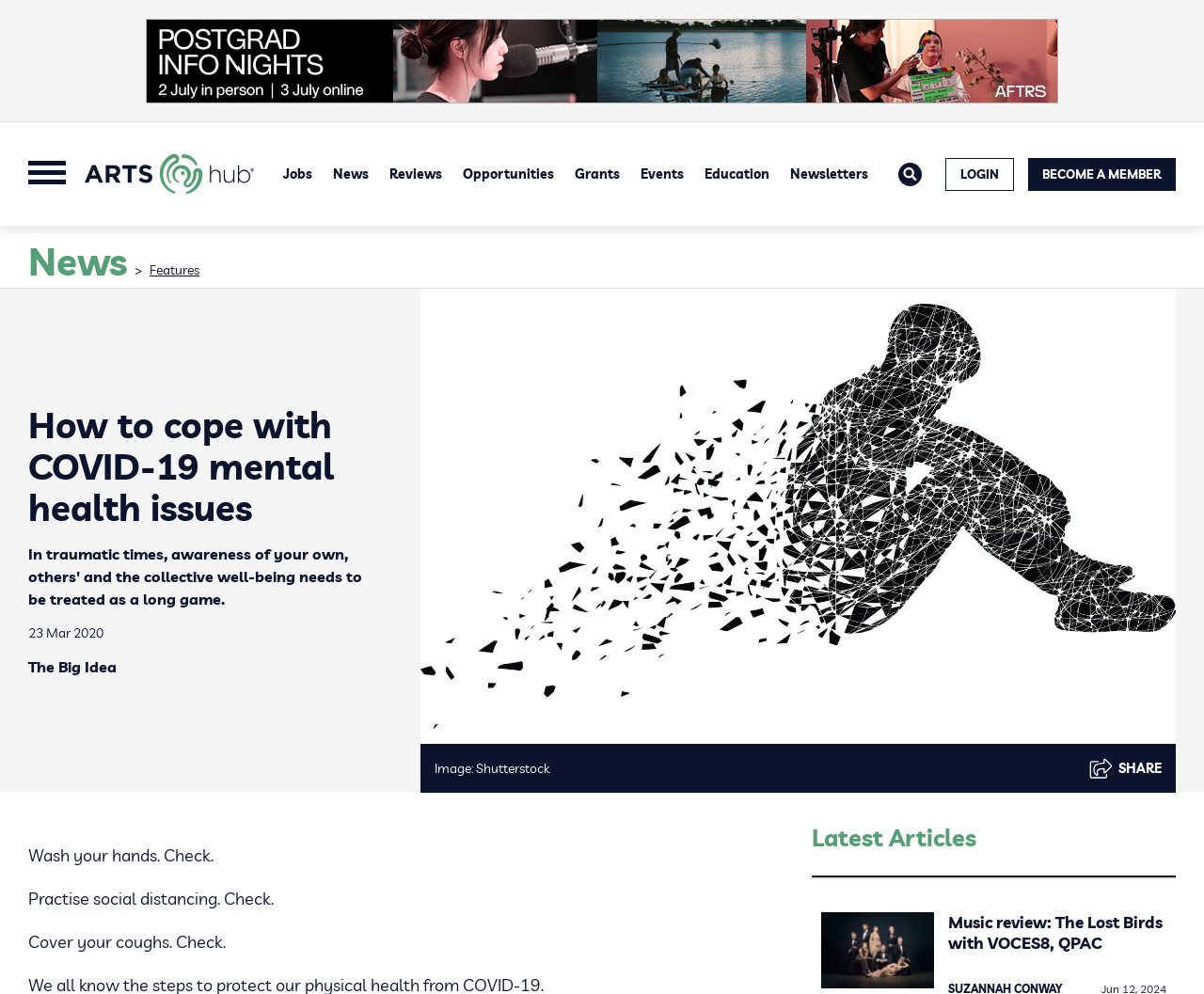Please determine the bounding box coordinates for the UI element described here. Use the format (top-left x, top-left y, bottom-right x, bottom-right y) with values bounded between 0 and 1: News

[0.274, 0.167, 0.309, 0.184]